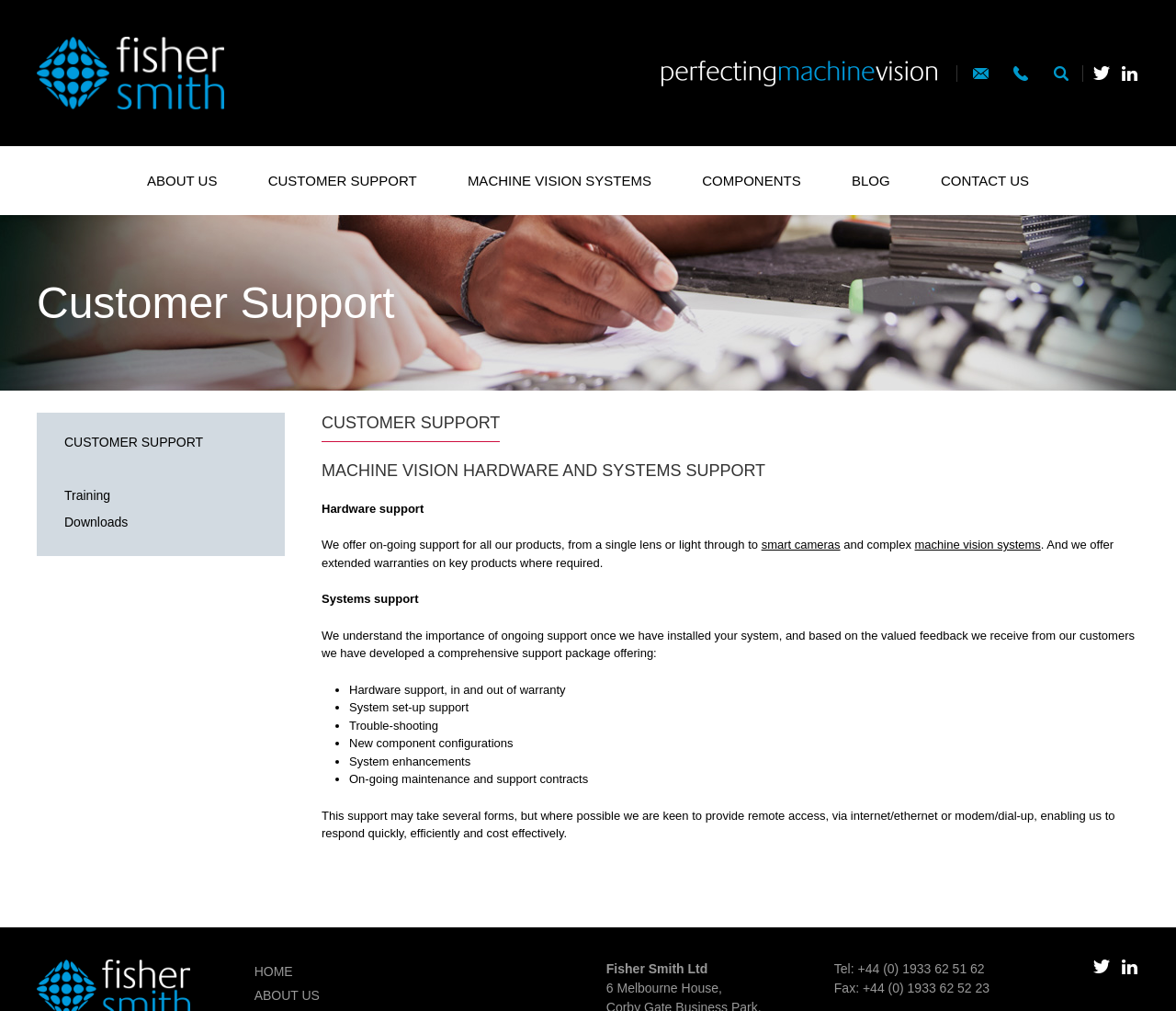Could you specify the bounding box coordinates for the clickable section to complete the following instruction: "View MACHINE VISION SYSTEMS"?

[0.398, 0.171, 0.554, 0.186]